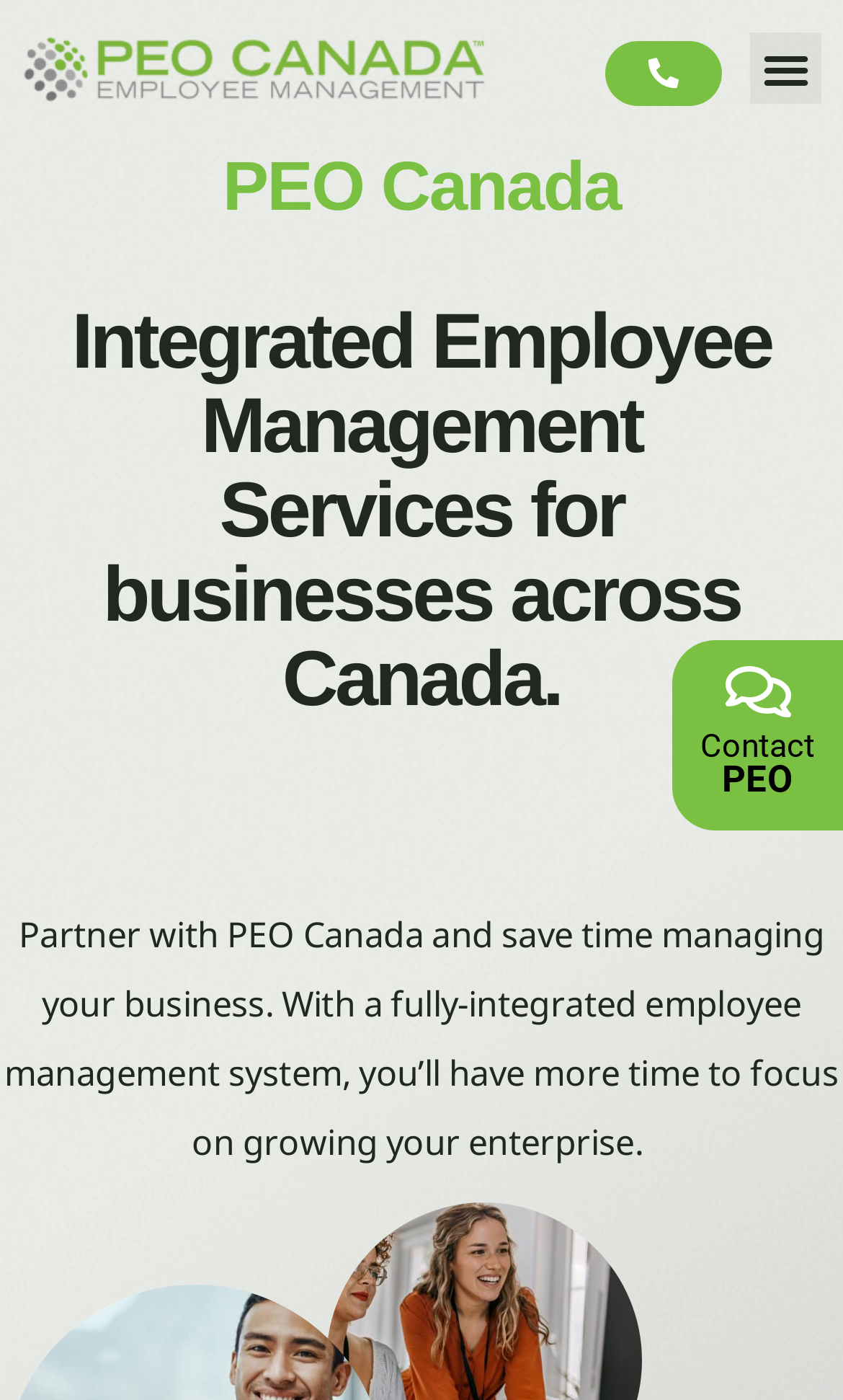Please provide a short answer using a single word or phrase for the question:
Is there a menu toggle button on the webpage?

Yes